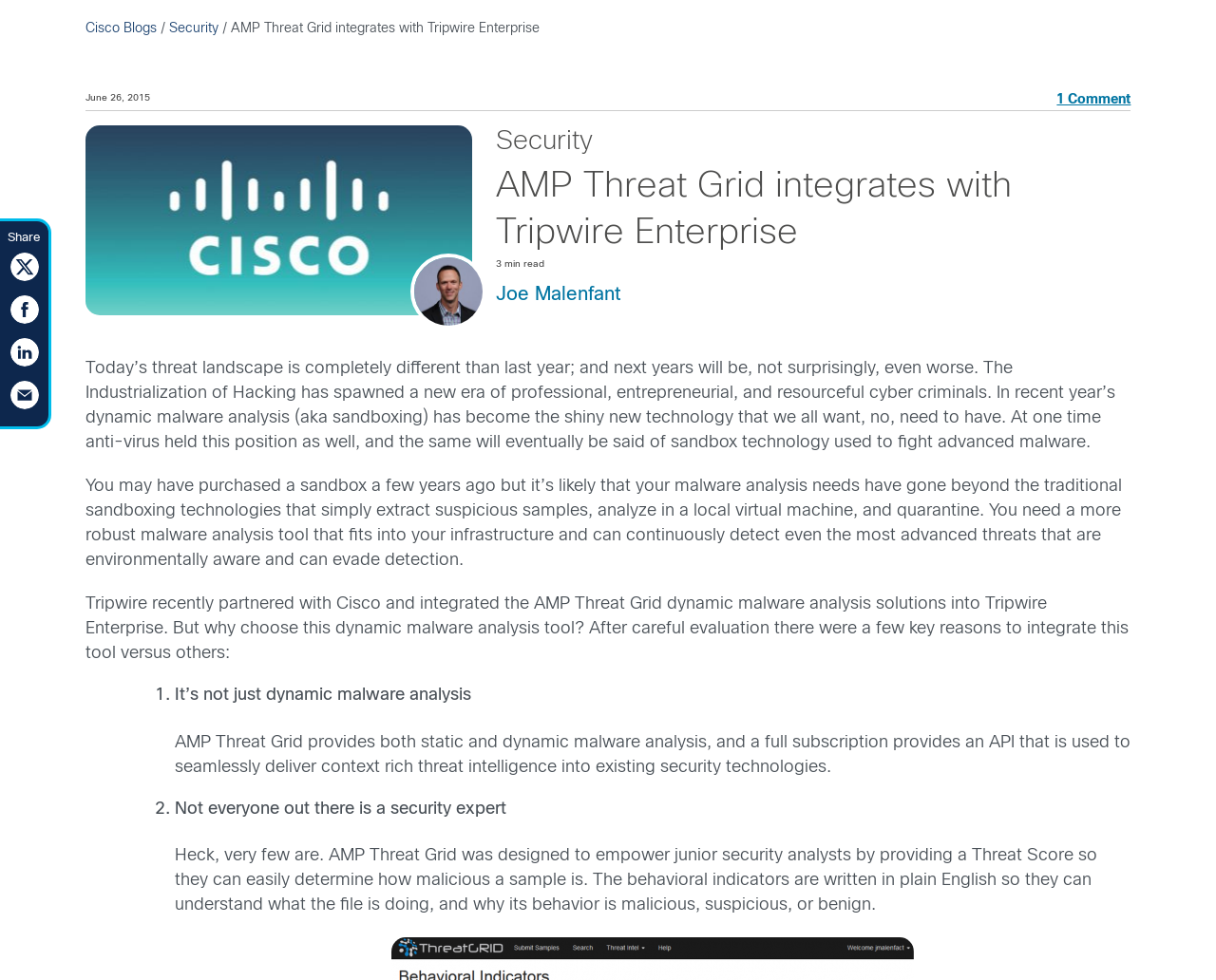Could you locate the bounding box coordinates for the section that should be clicked to accomplish this task: "Read the article dated June 26, 2015".

[0.07, 0.096, 0.123, 0.105]